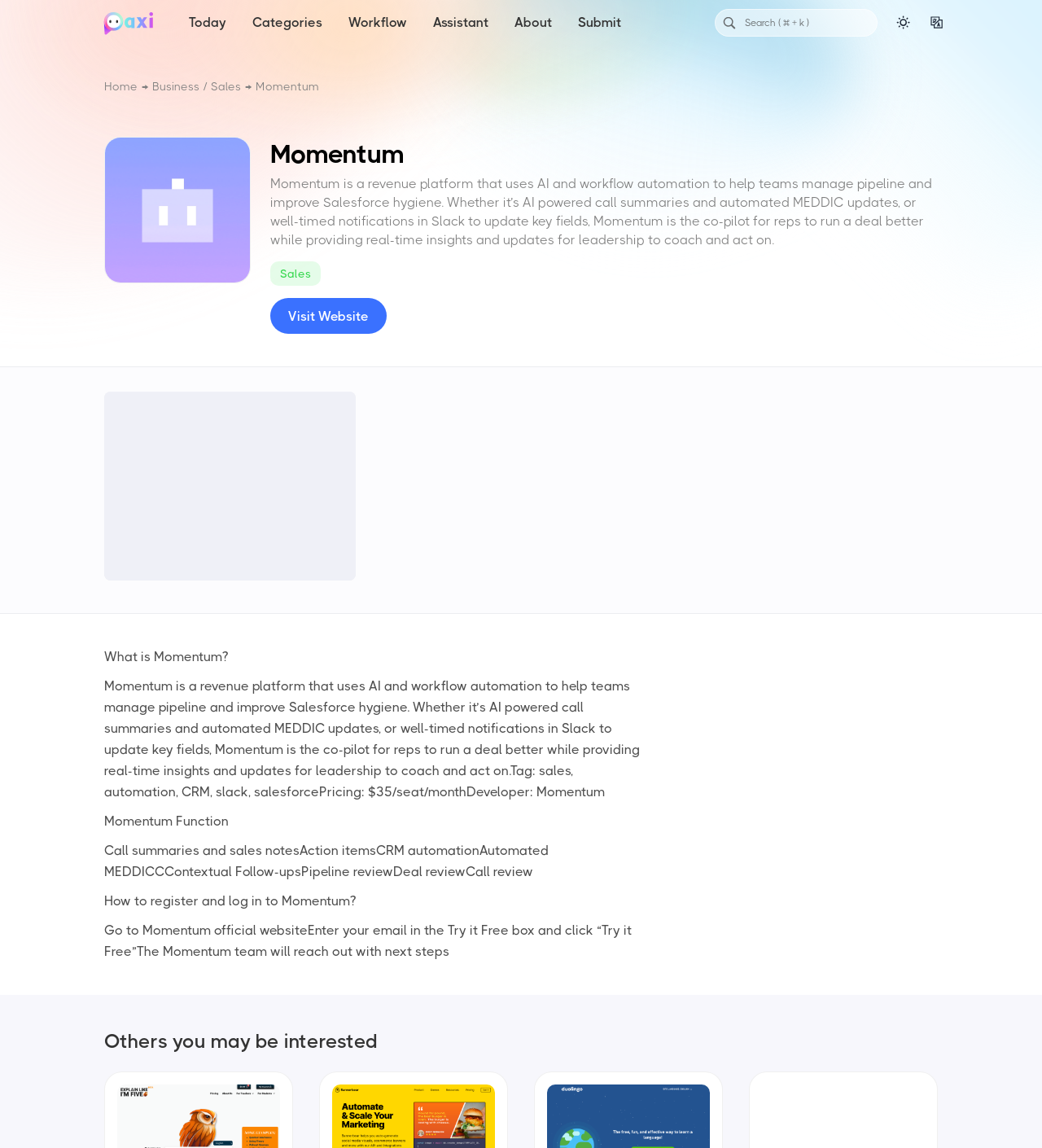Please identify the bounding box coordinates of the element's region that should be clicked to execute the following instruction: "Read the 'Serum Grouping' article". The bounding box coordinates must be four float numbers between 0 and 1, i.e., [left, top, right, bottom].

None